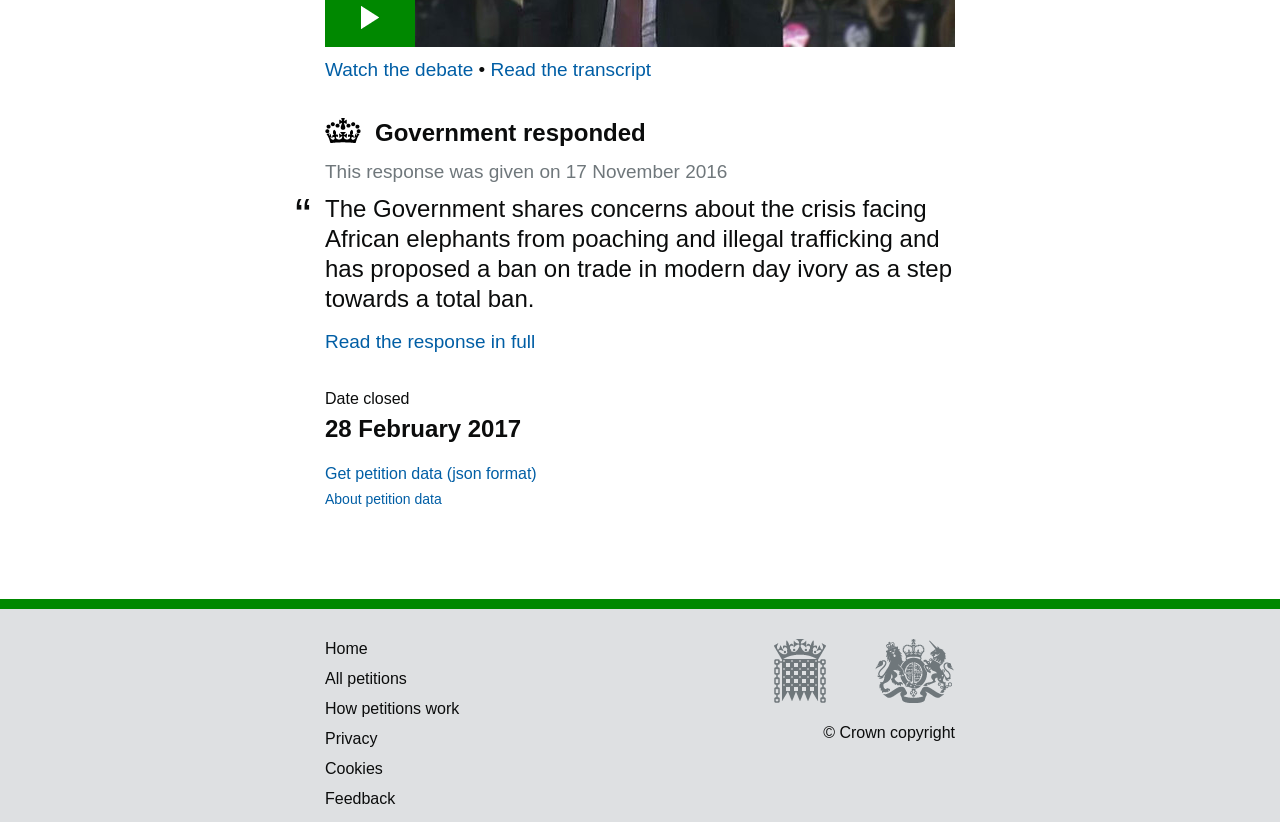Can you find the bounding box coordinates of the area I should click to execute the following instruction: "Watch the debate"?

[0.254, 0.072, 0.37, 0.098]